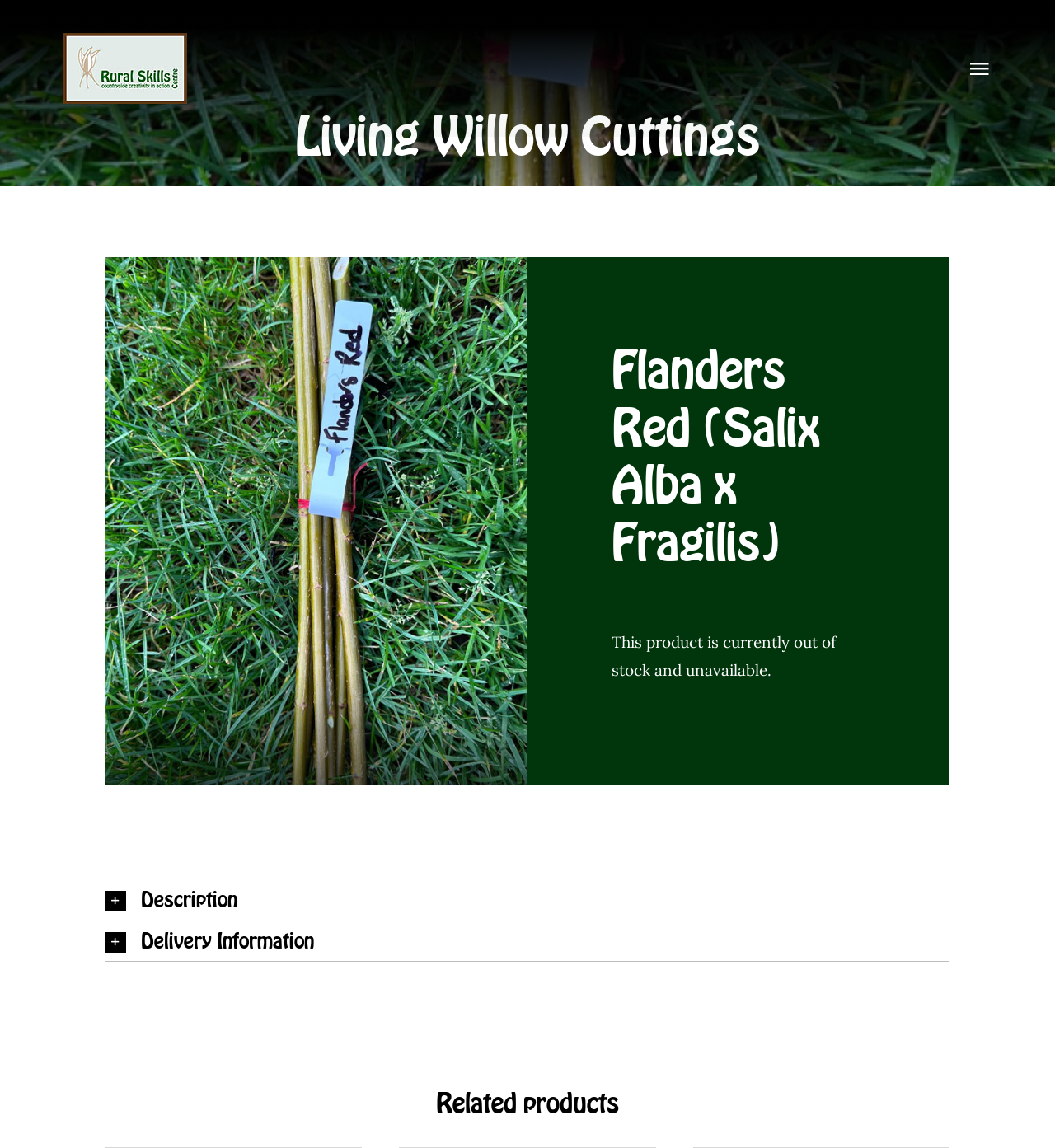What is the purpose of the button at the top right corner?
Please answer the question with a detailed and comprehensive explanation.

I inferred this by looking at the button element 'Toggle Navigation  ' which is located at the top right corner of the webpage, and also by considering its position and context within the navigation menu.